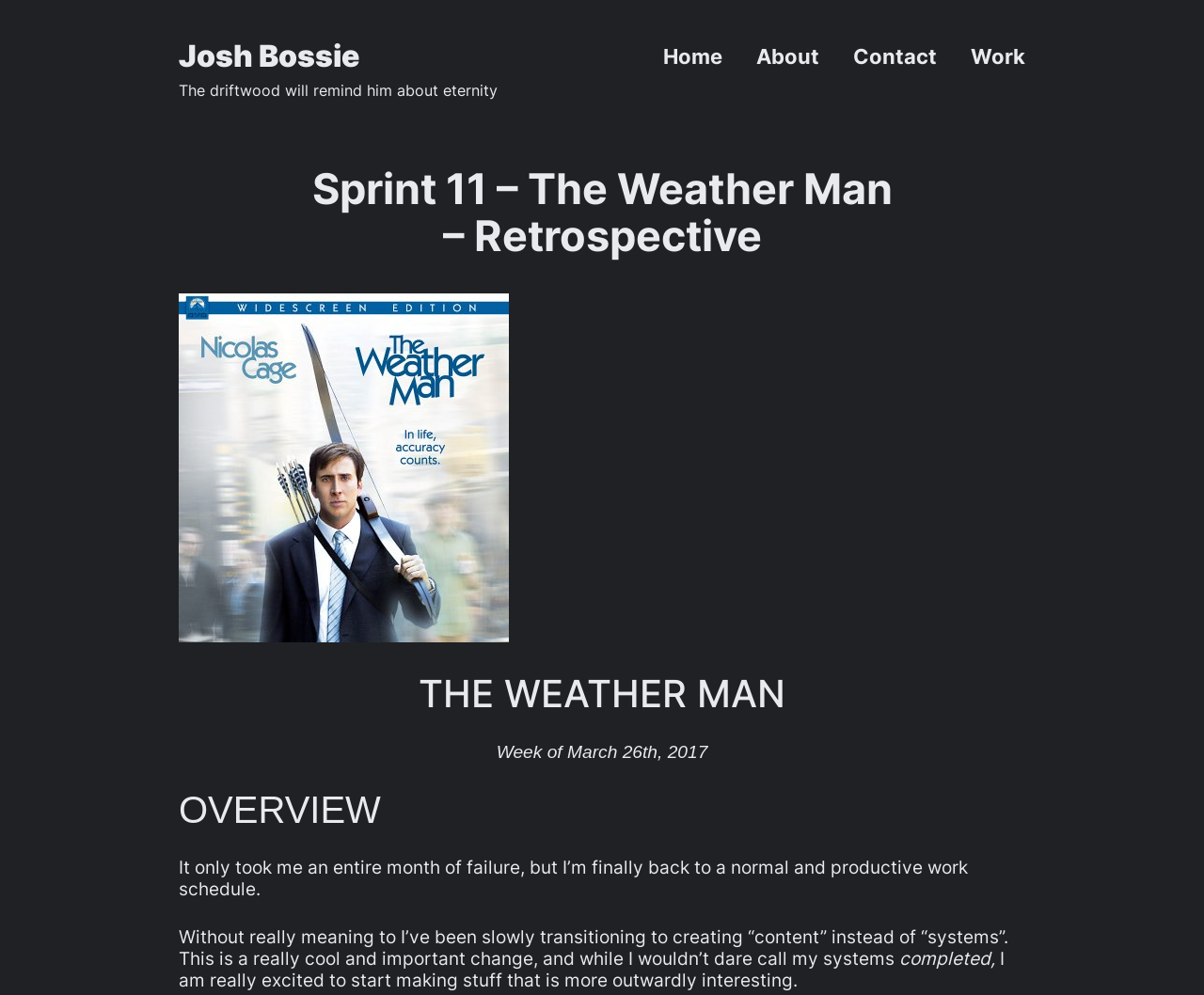From the given element description: "About", find the bounding box for the UI element. Provide the coordinates as four float numbers between 0 and 1, in the order [left, top, right, bottom].

[0.628, 0.041, 0.68, 0.073]